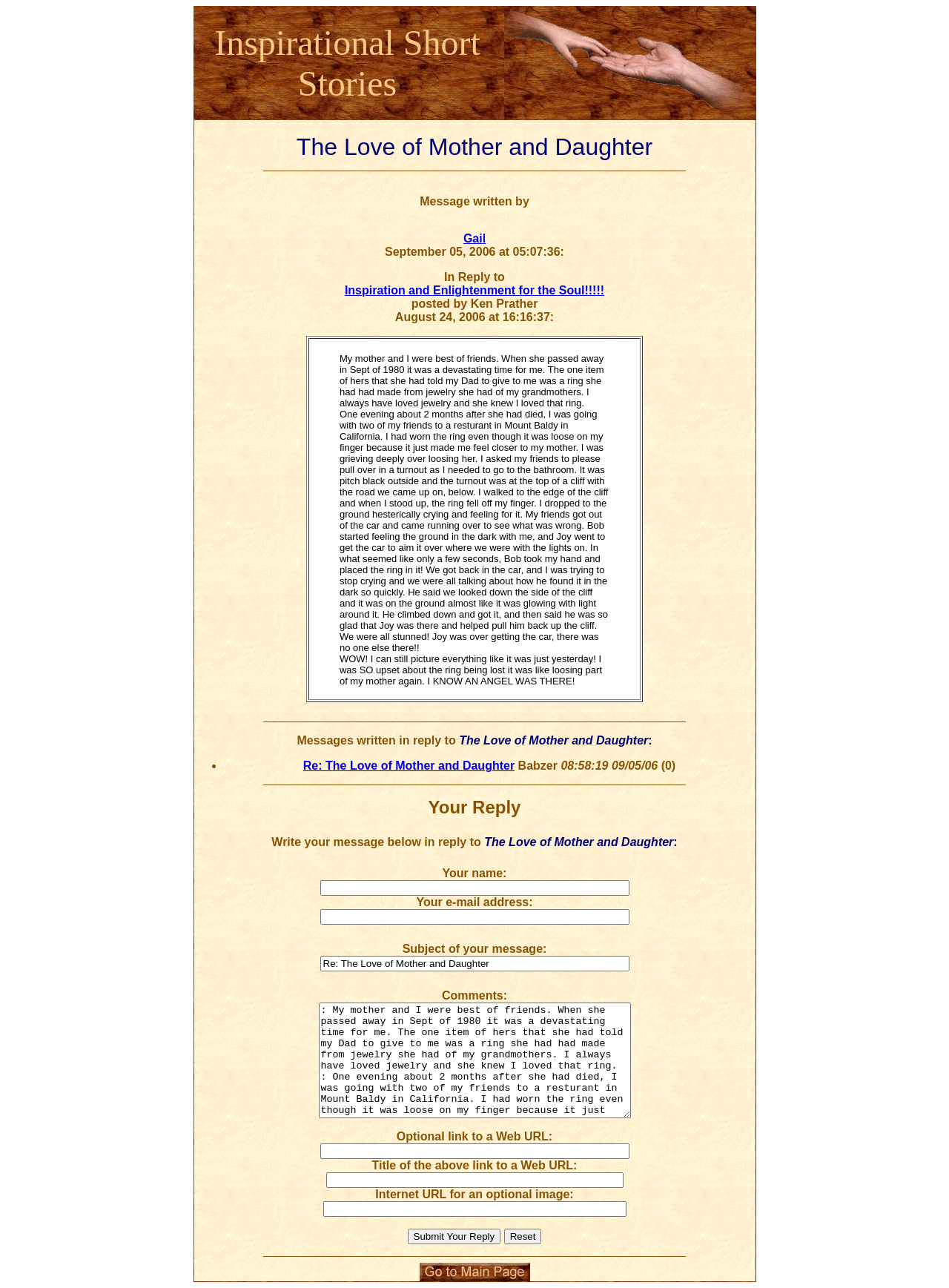Answer the following inquiry with a single word or phrase:
What is the name of the person who wrote the message?

Gail